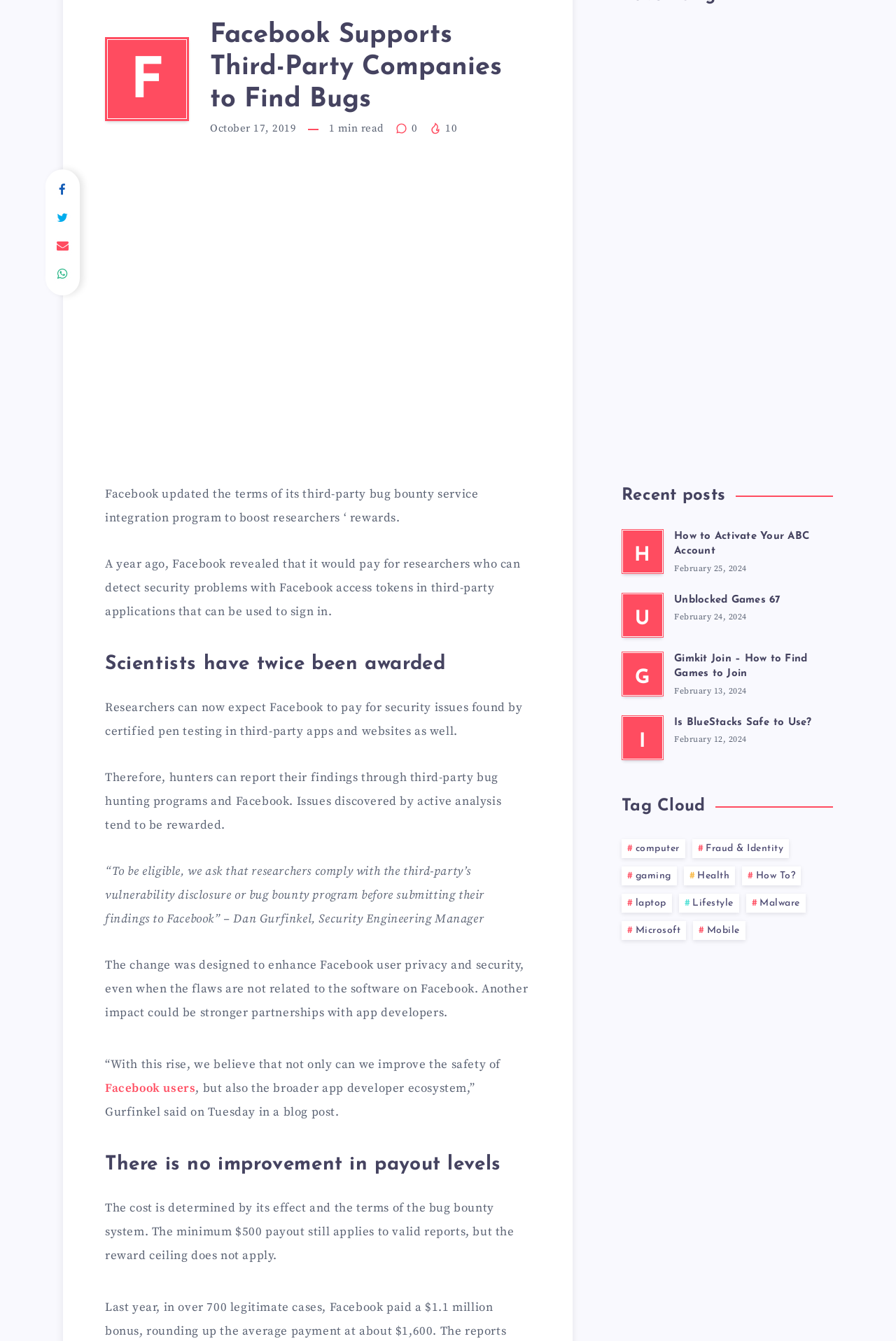Determine the bounding box coordinates in the format (top-left x, top-left y, bottom-right x, bottom-right y). Ensure all values are floating point numbers between 0 and 1. Identify the bounding box of the UI element described by: Fraud & Identity

[0.772, 0.626, 0.88, 0.64]